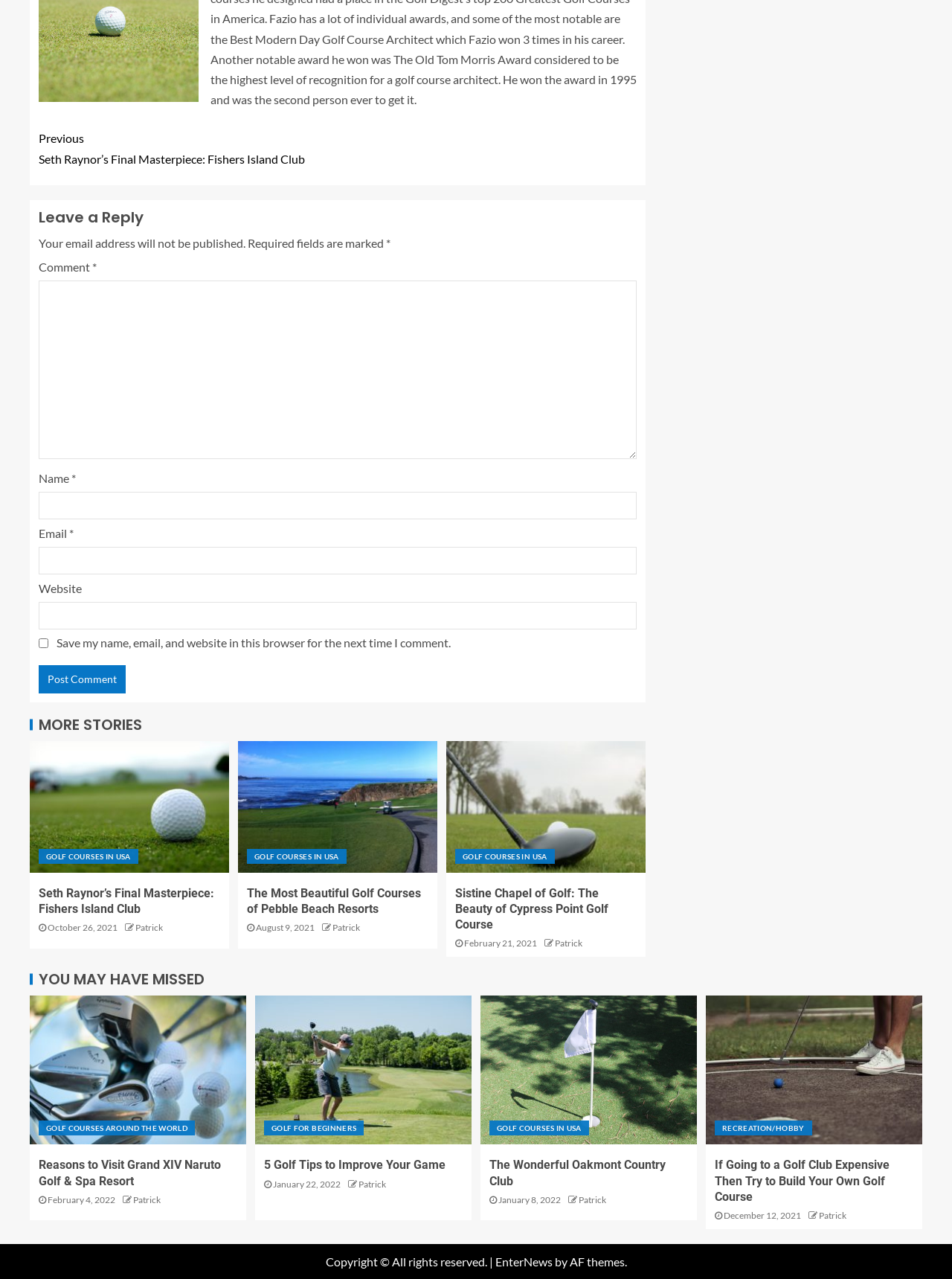Give the bounding box coordinates for this UI element: "parent_node: Email * aria-describedby="email-notes" name="email"". The coordinates should be four float numbers between 0 and 1, arranged as [left, top, right, bottom].

[0.041, 0.428, 0.669, 0.449]